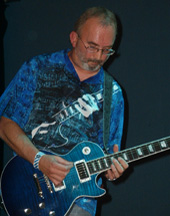What type of lighting is used in the setting?
Based on the screenshot, give a detailed explanation to answer the question.

The scene captures the essence of live music, and the soft stage lighting adds a professional ambiance to the intimate venue, highlighting the connection between the performer and their craft.